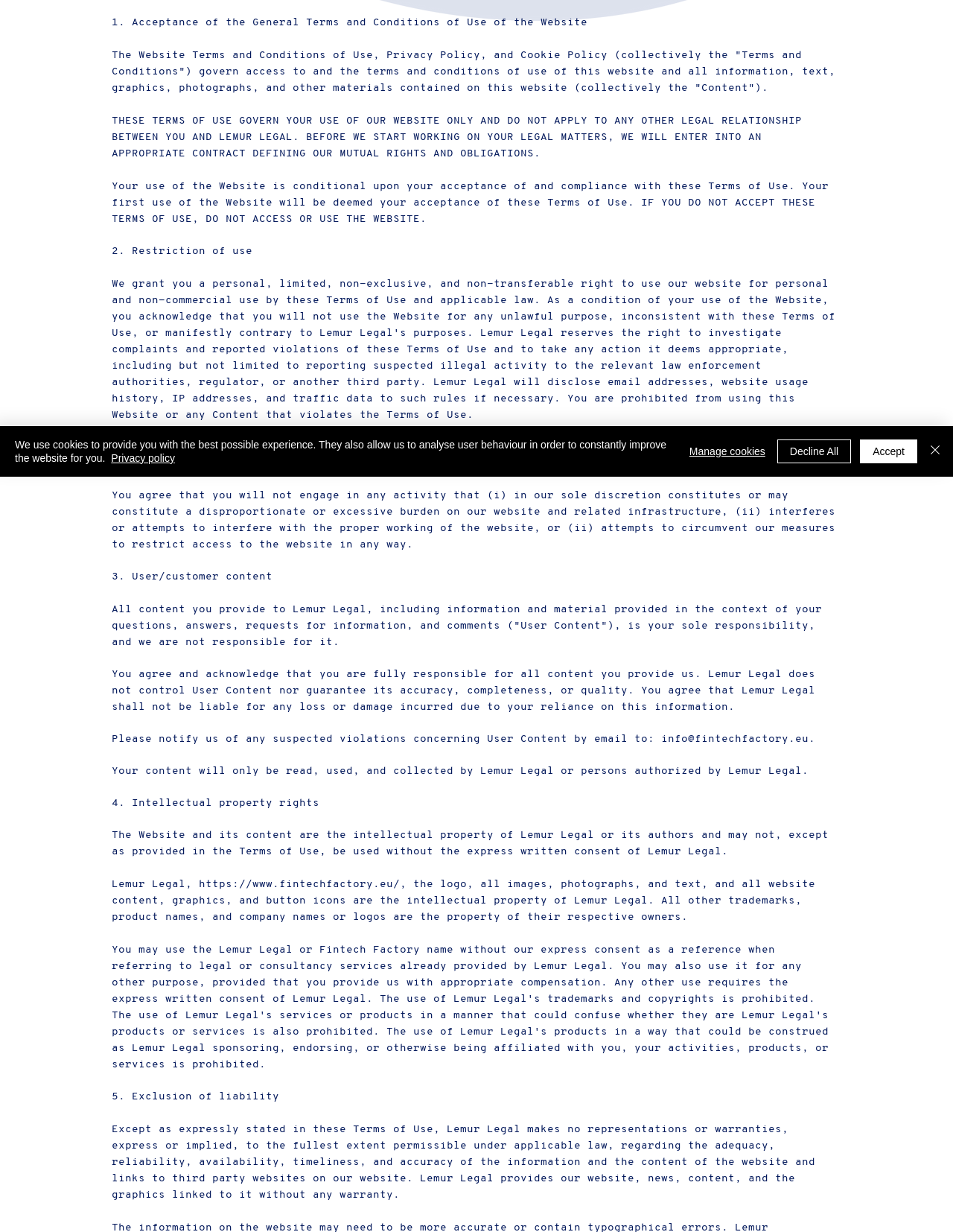Can you find the bounding box coordinates for the UI element given this description: "Decline All"? Provide the coordinates as four float numbers between 0 and 1: [left, top, right, bottom].

[0.815, 0.357, 0.893, 0.376]